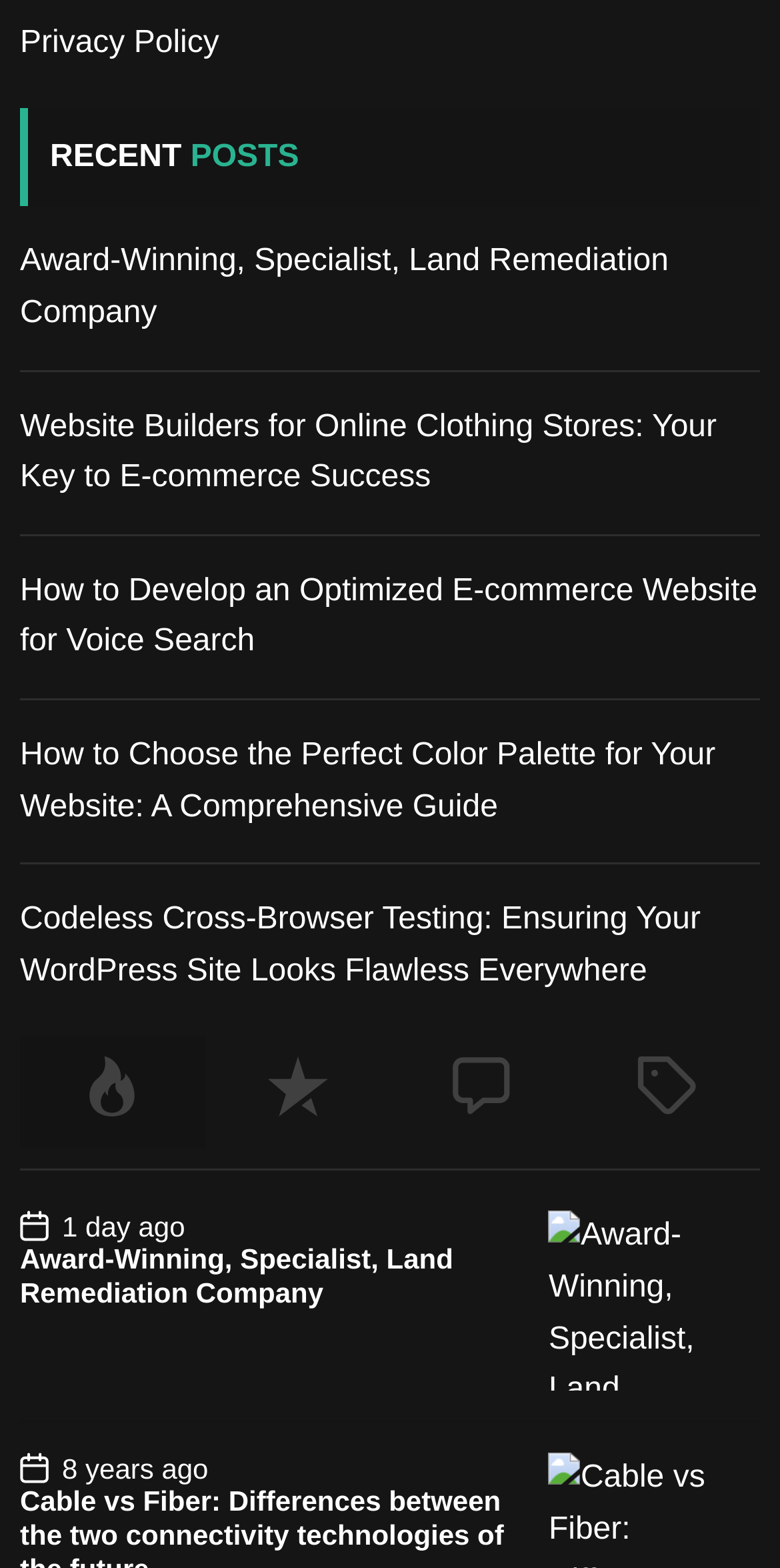Answer the question in a single word or phrase:
How many tabs are there in the tablist?

4